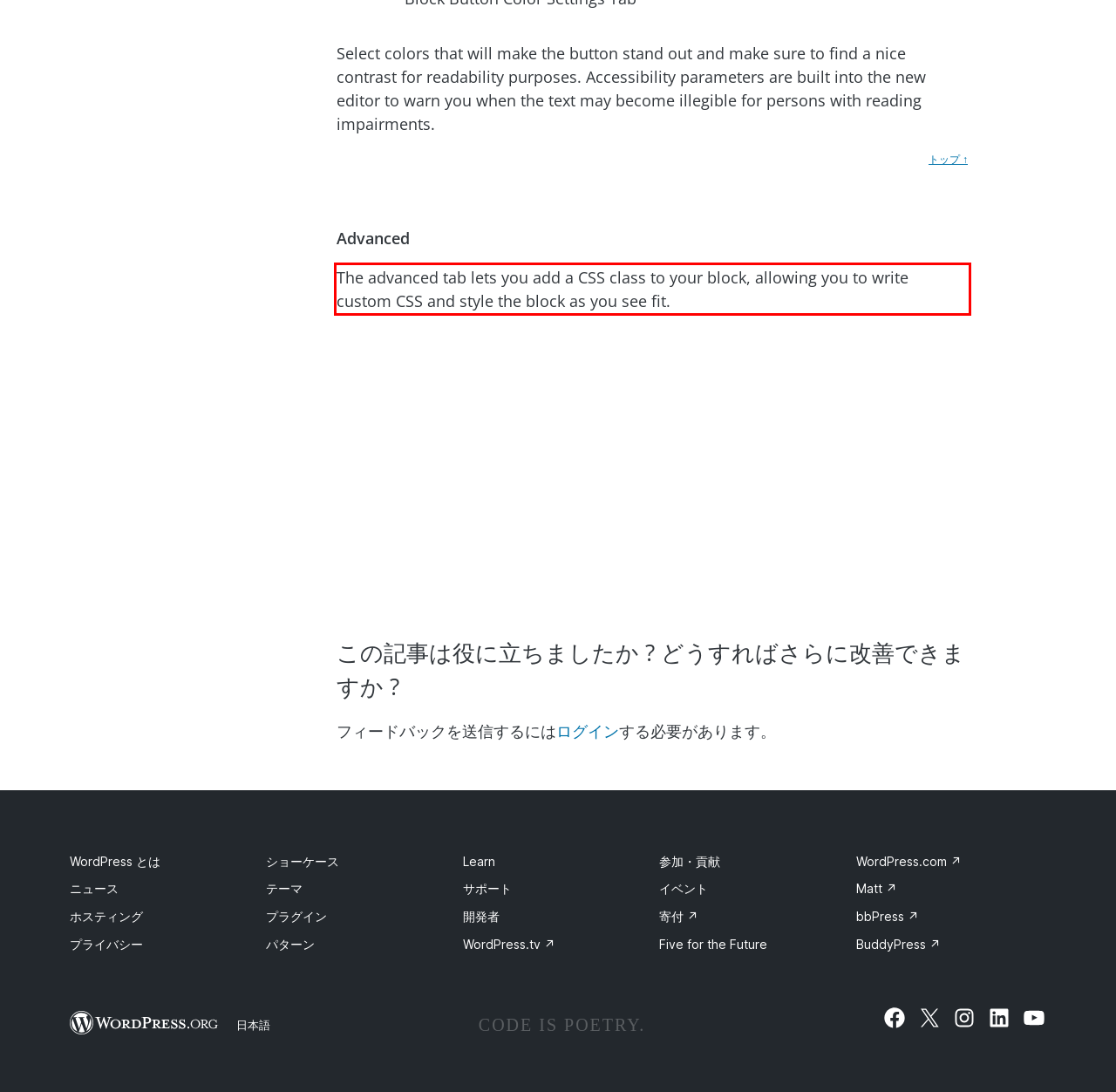Analyze the screenshot of a webpage where a red rectangle is bounding a UI element. Extract and generate the text content within this red bounding box.

The advanced tab lets you add a CSS class to your block, allowing you to write custom CSS and style the block as you see fit.